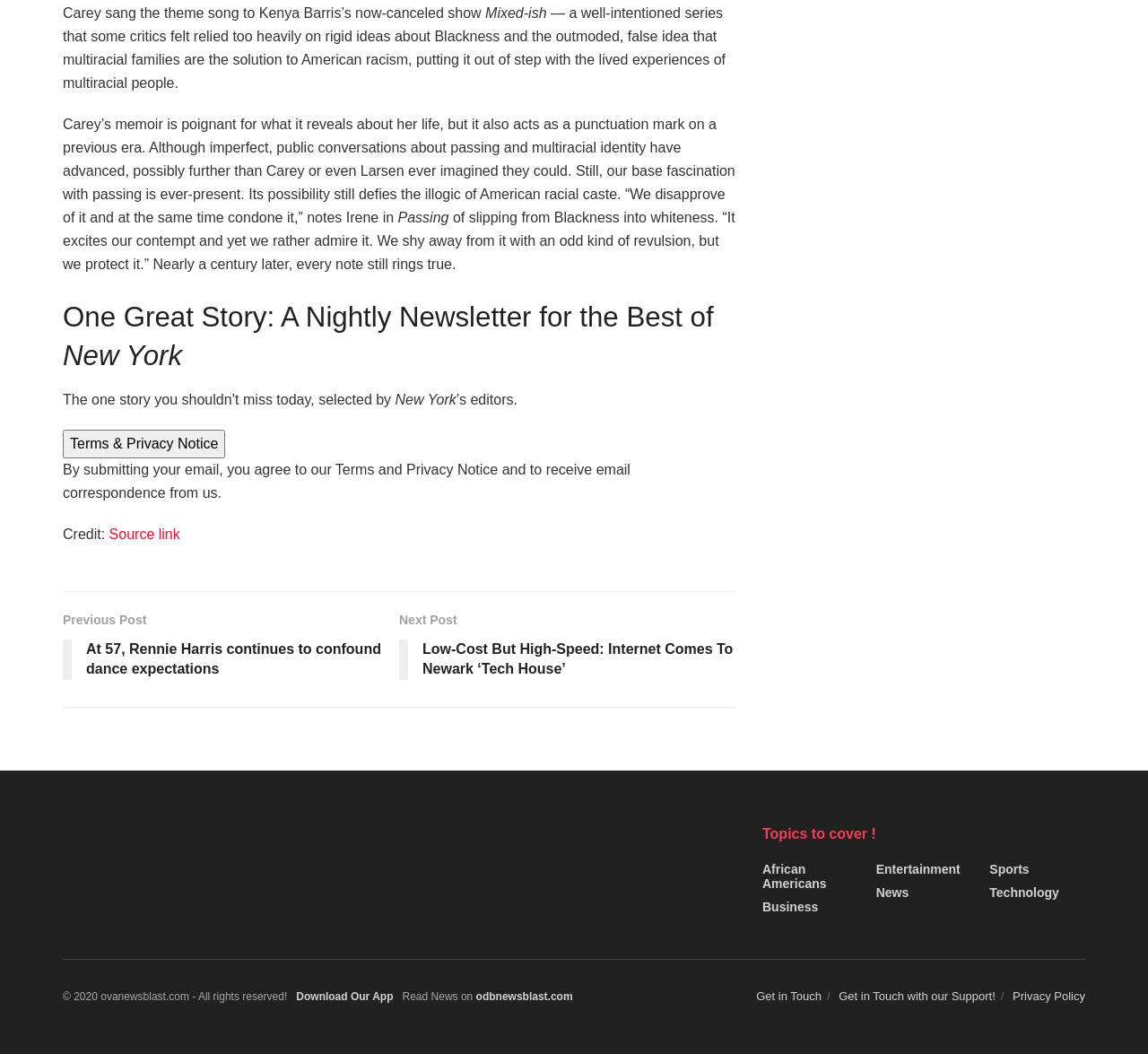Please indicate the bounding box coordinates of the element's region to be clicked to achieve the instruction: "Read News on odbnewsblast.com". Provide the coordinates as four float numbers between 0 and 1, i.e., [left, top, right, bottom].

[0.412, 0.94, 0.499, 0.952]